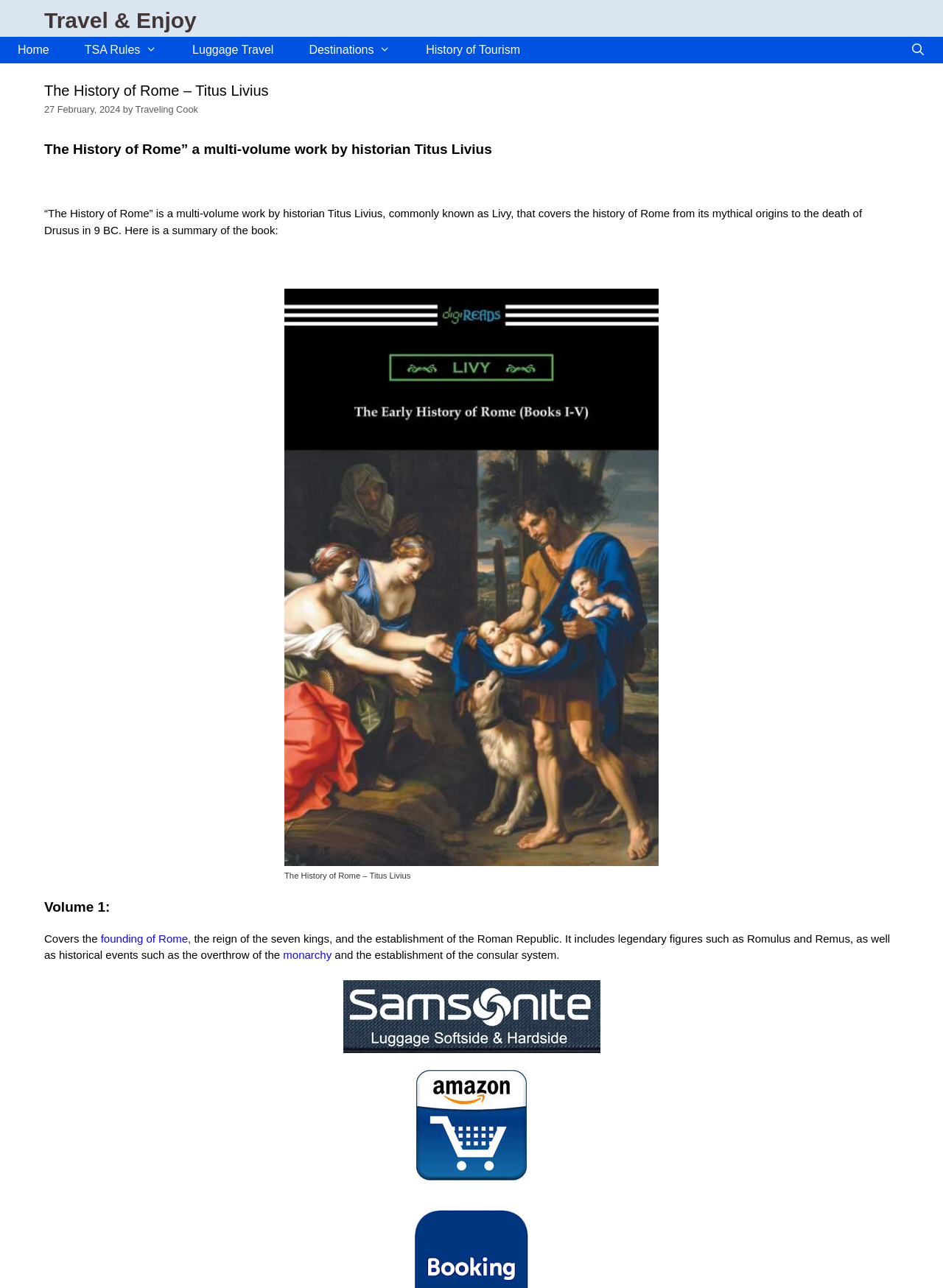What is the name of the website?
Based on the image, give a concise answer in the form of a single word or short phrase.

Travel & Enjoy